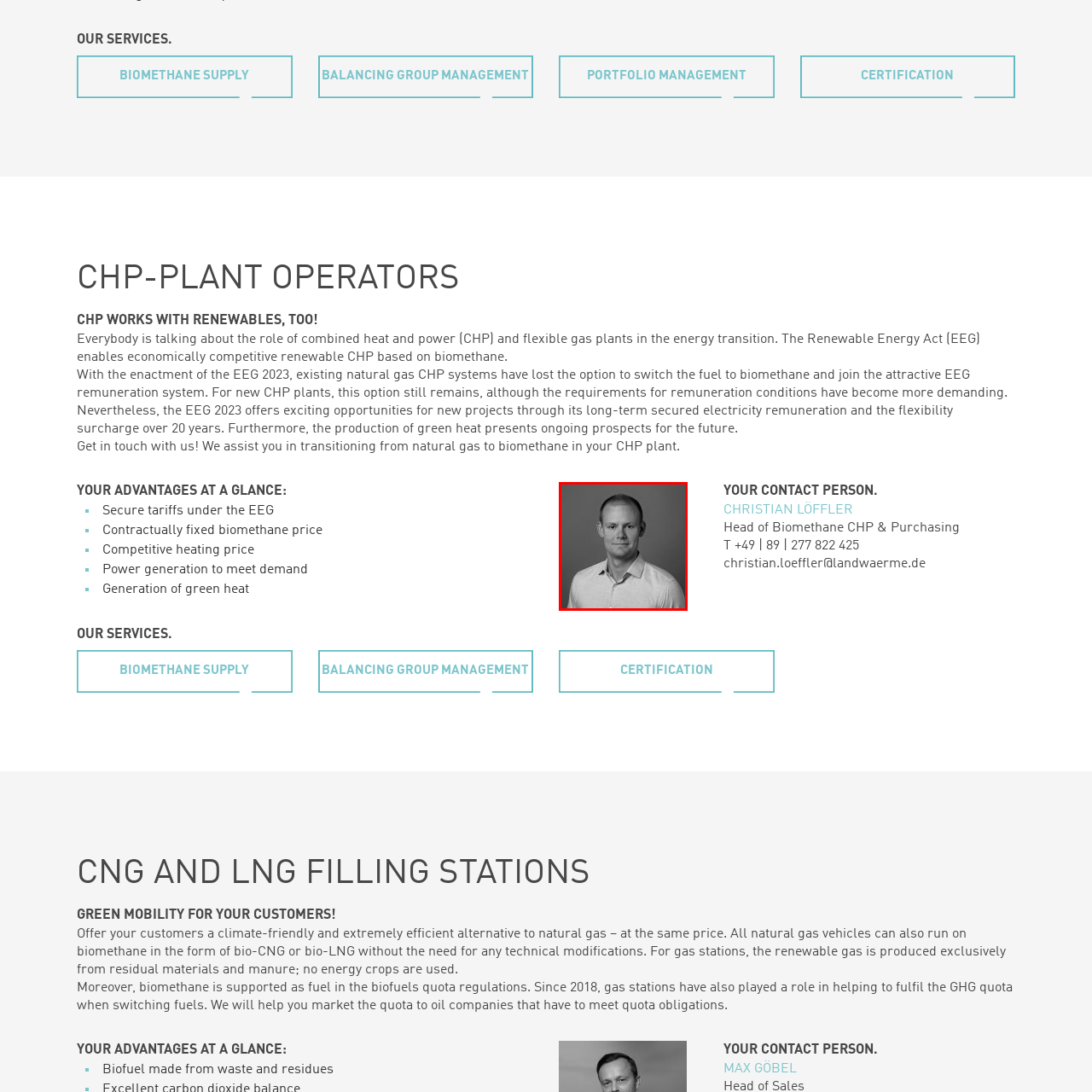What is the person wearing?
Focus on the image enclosed by the red bounding box and elaborate on your answer to the question based on the visual details present.

The caption describes the person as wearing a light-colored shirt, which is a detail about their attire.